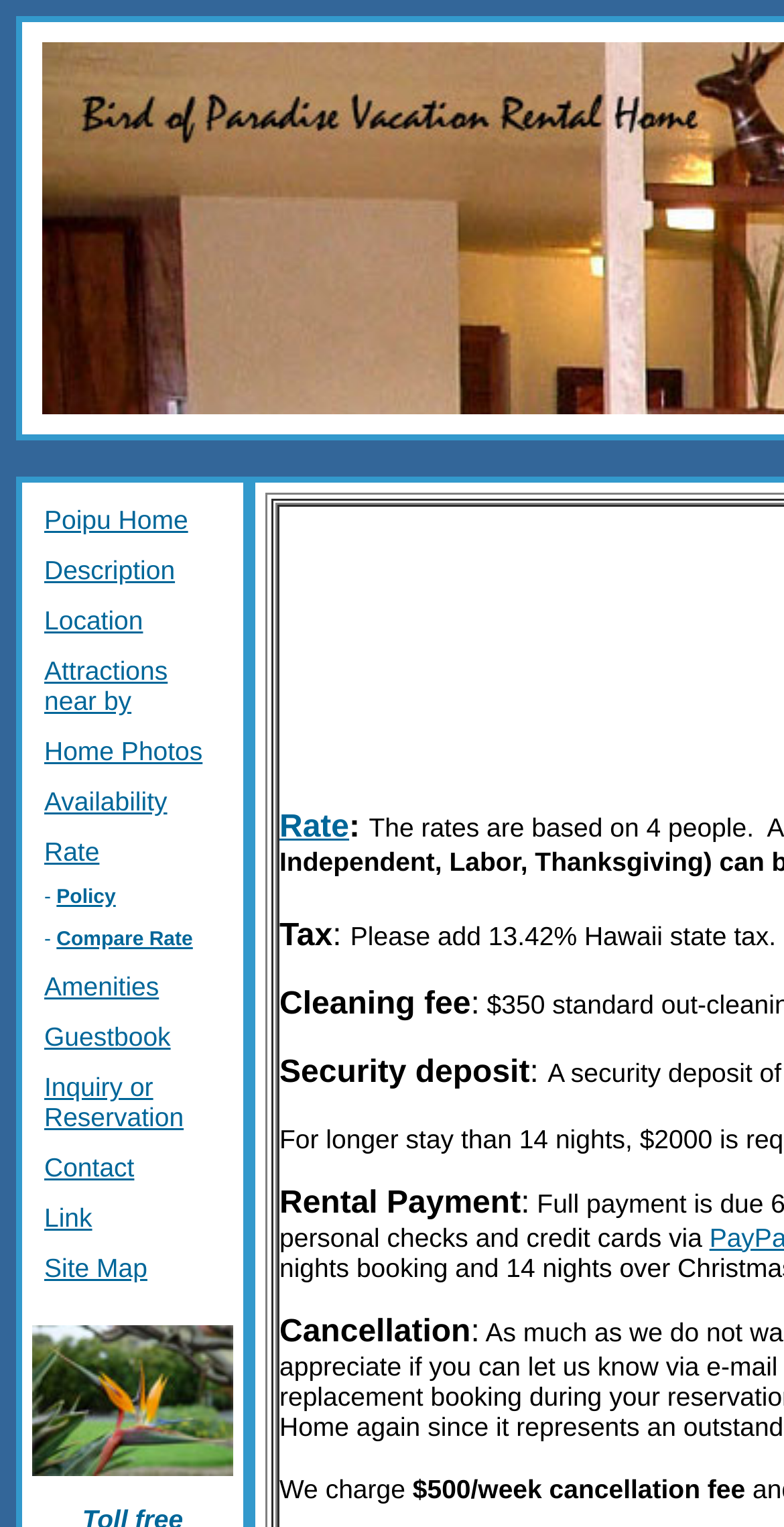Please analyze the image and give a detailed answer to the question:
What is the tax rate mentioned on the webpage?

The tax rate is mentioned in the section below the table, which says 'Please add 13.42% Hawaii state tax'.